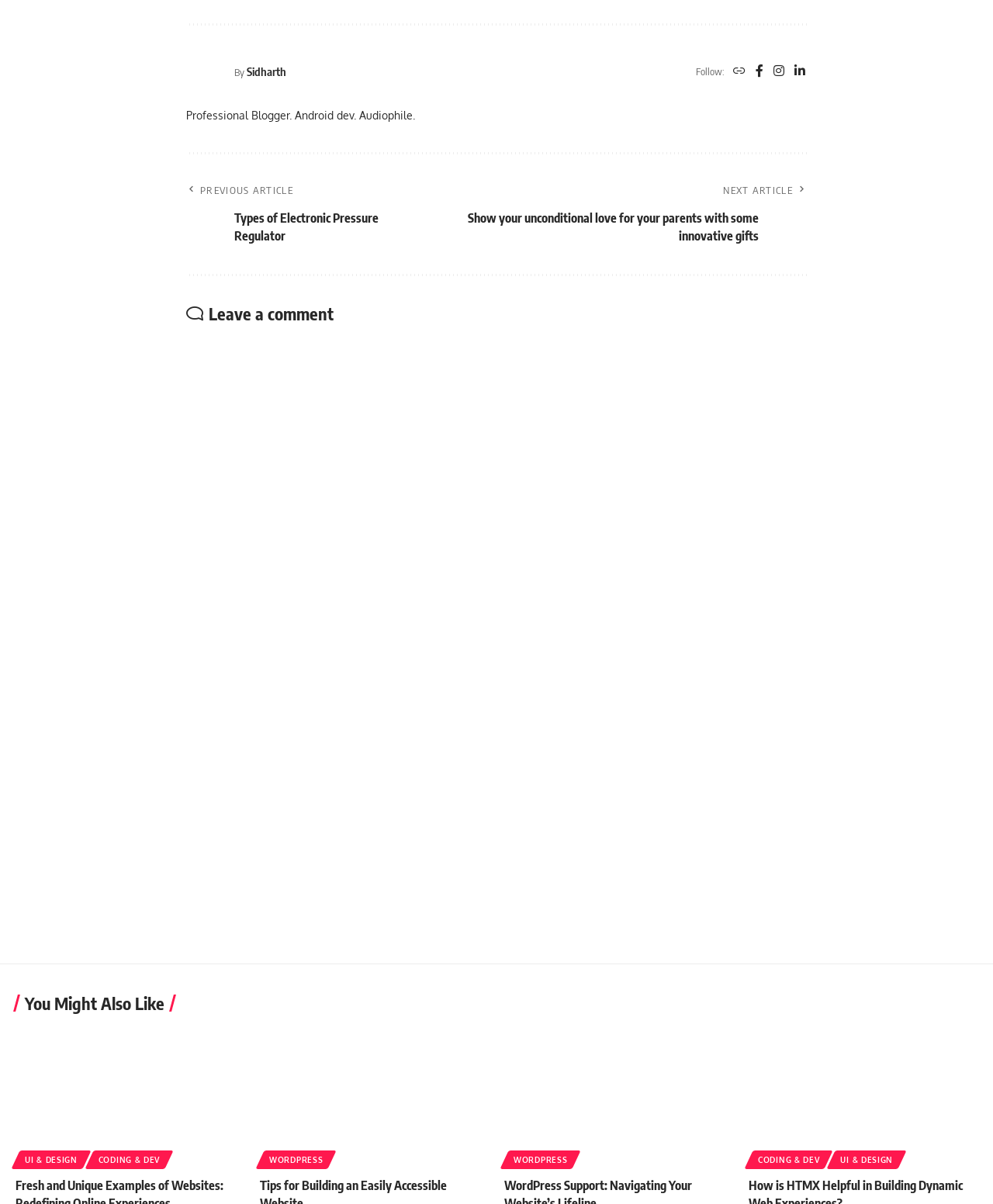Identify the bounding box for the UI element described as: "Copy Link". The coordinates should be four float numbers between 0 and 1, i.e., [left, top, right, bottom].

[0.741, 0.632, 0.774, 0.658]